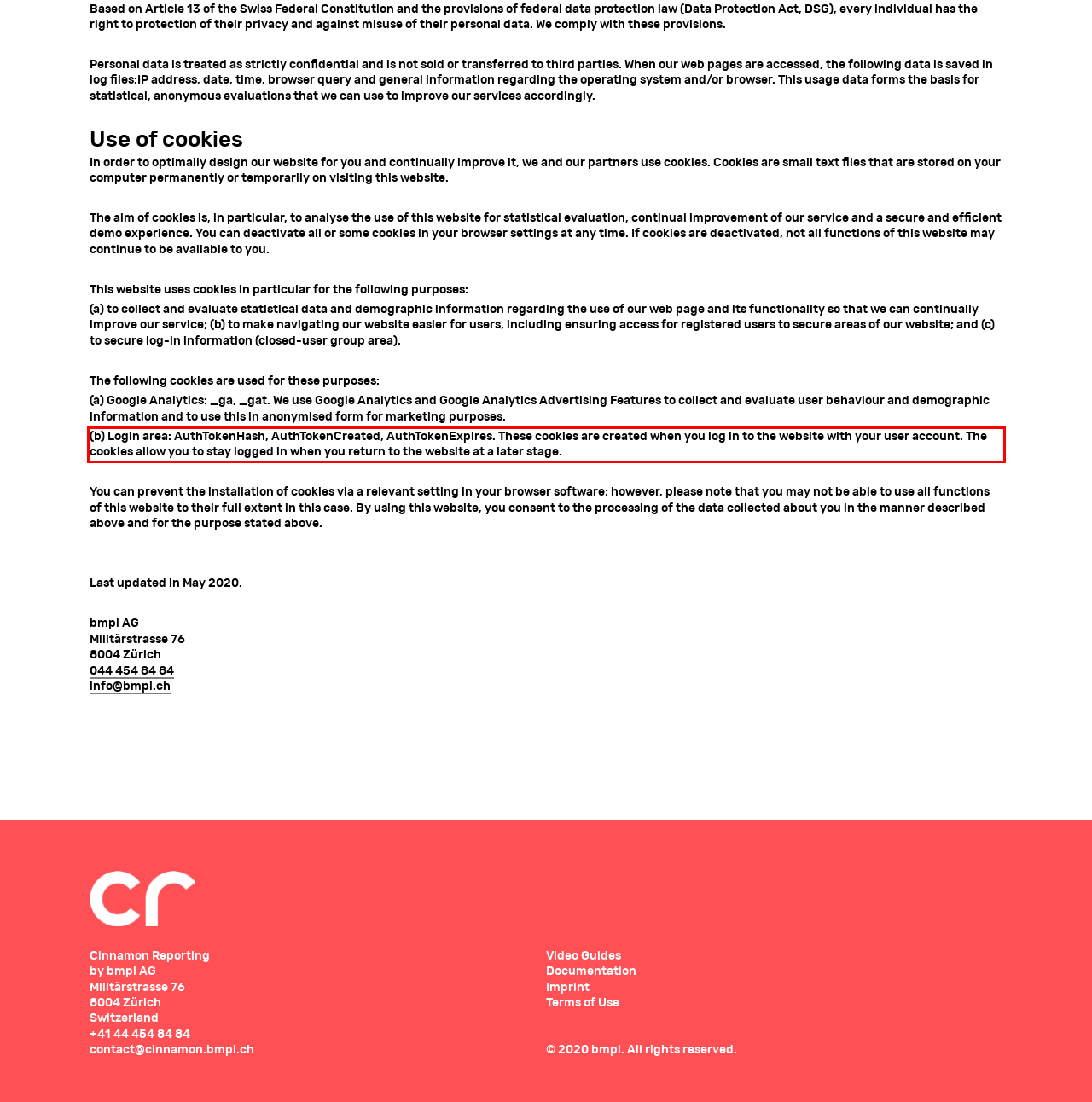From the given screenshot of a webpage, identify the red bounding box and extract the text content within it.

(b) Login area: AuthTokenHash, AuthTokenCreated, AuthTokenExpires. These cookies are created when you log in to the website with your user account. The cookies allow you to stay logged in when you return to the website at a later stage.